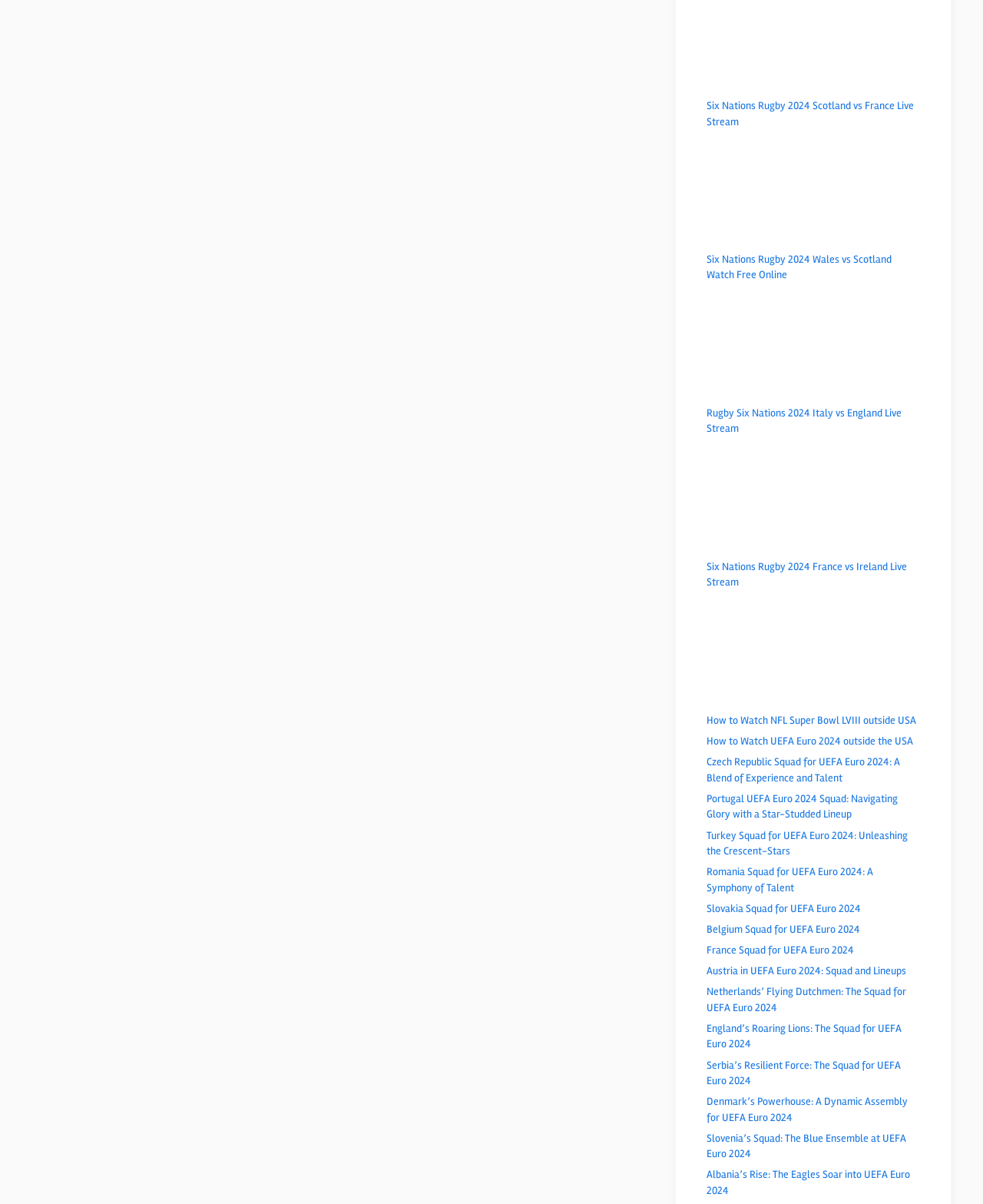Provide a single word or phrase answer to the question: 
What is the name of the pool?

Pool D